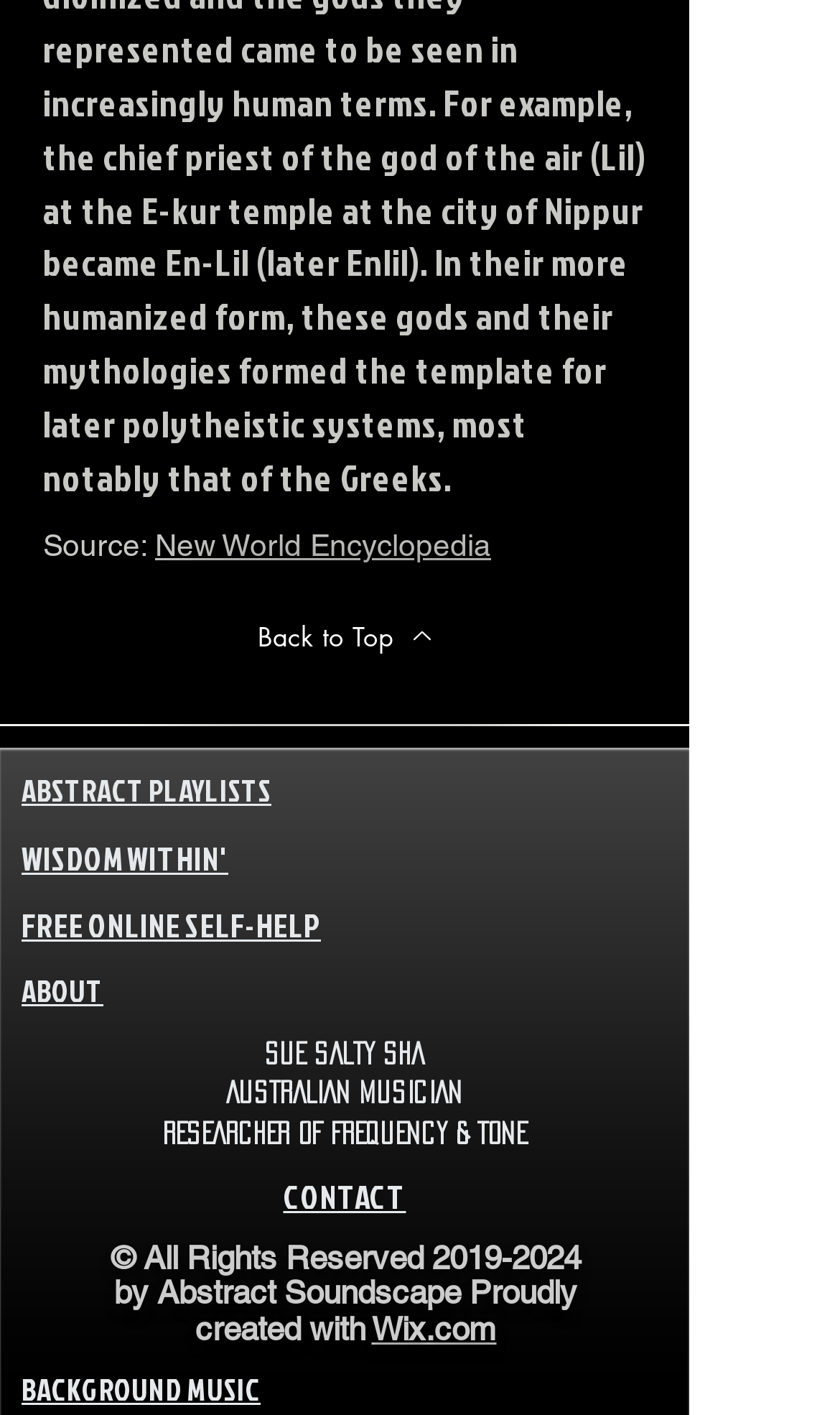Locate the bounding box coordinates of the region to be clicked to comply with the following instruction: "explore ABSTRACT PLAYLISTS". The coordinates must be four float numbers between 0 and 1, in the form [left, top, right, bottom].

[0.026, 0.547, 0.323, 0.571]